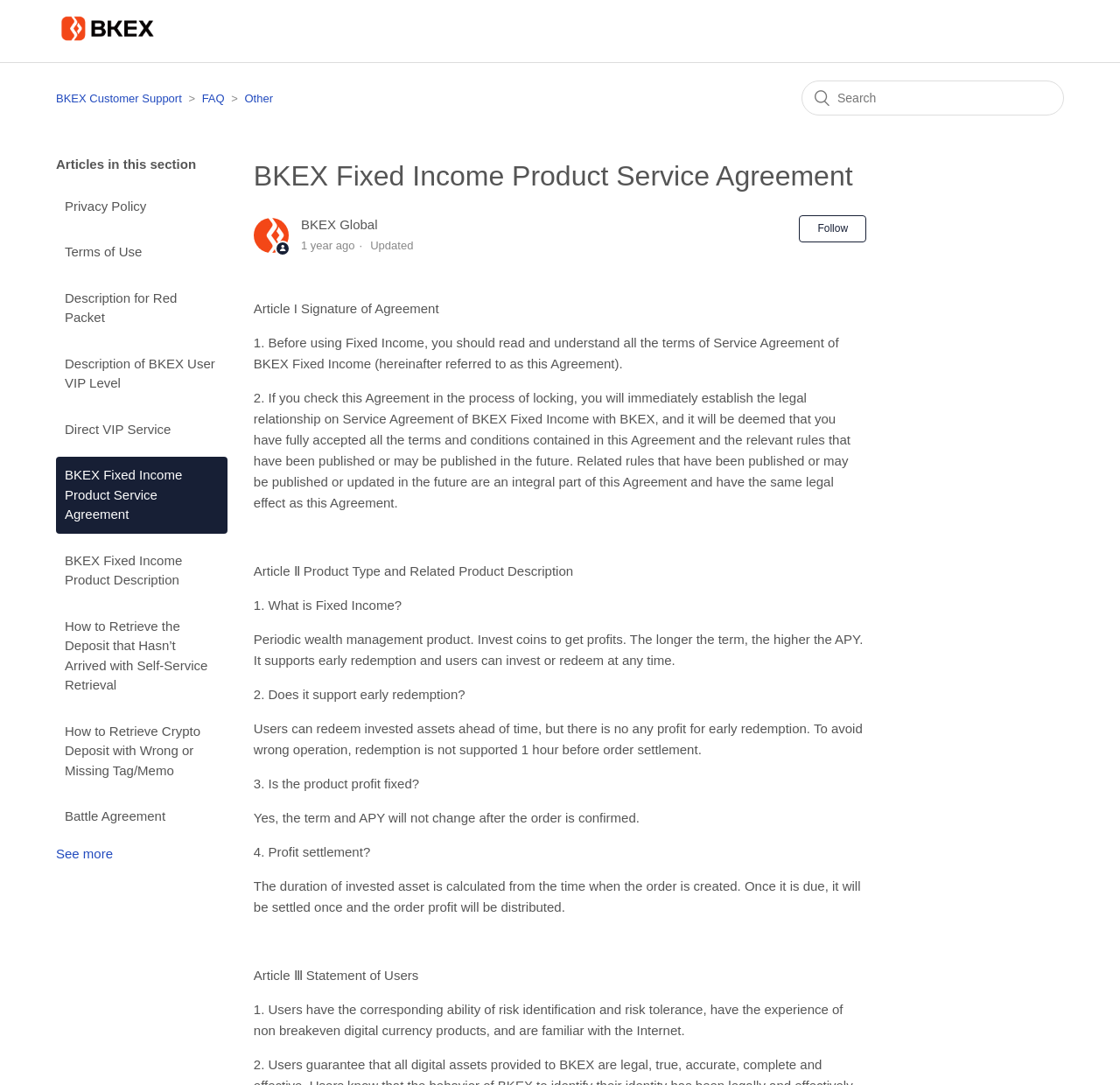Please provide a one-word or phrase answer to the question: 
What happens if I redeem invested assets ahead of time?

No profit